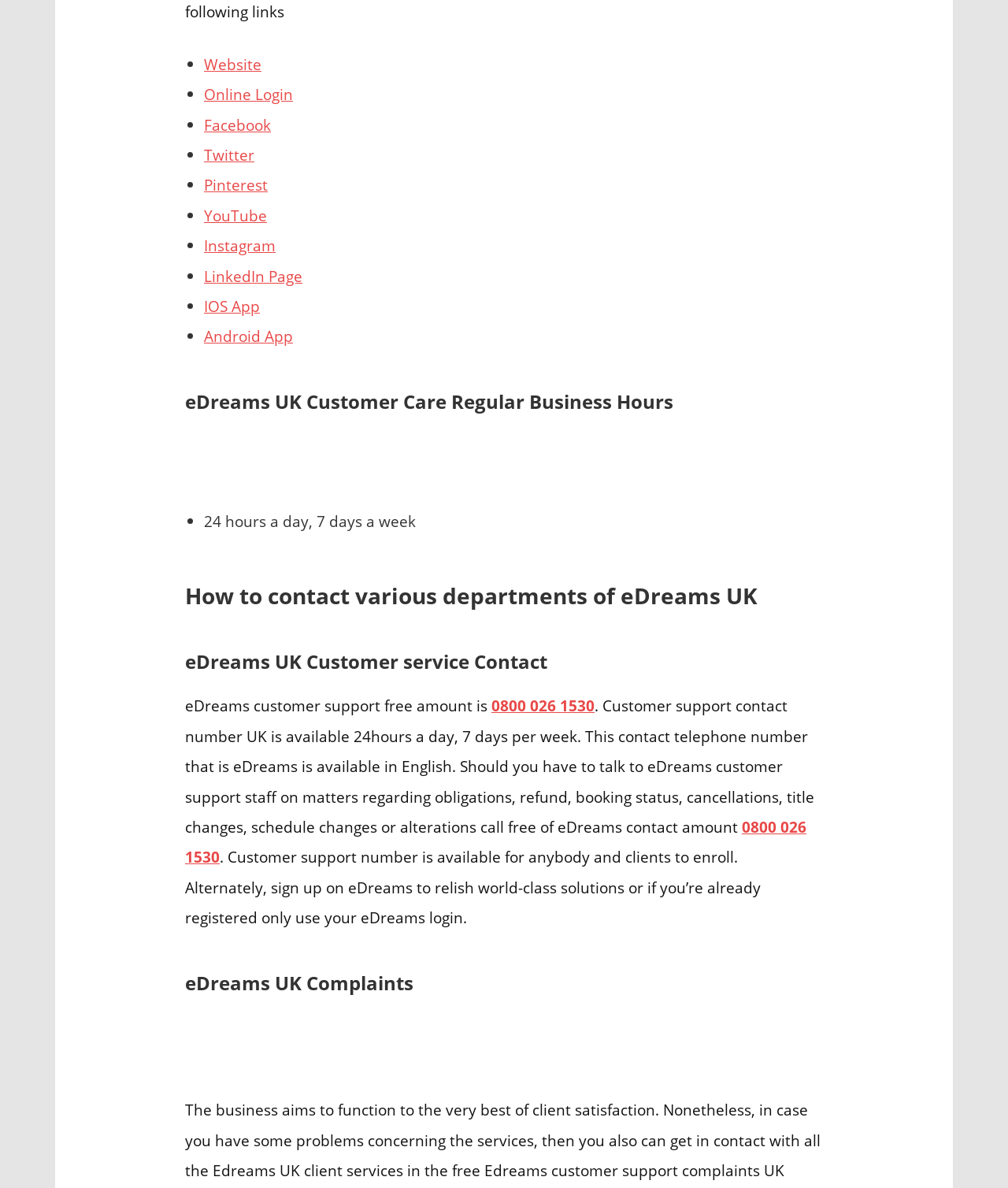Can you specify the bounding box coordinates of the area that needs to be clicked to fulfill the following instruction: "Check eDreams UK Customer Care Regular Business Hours"?

[0.184, 0.326, 0.816, 0.35]